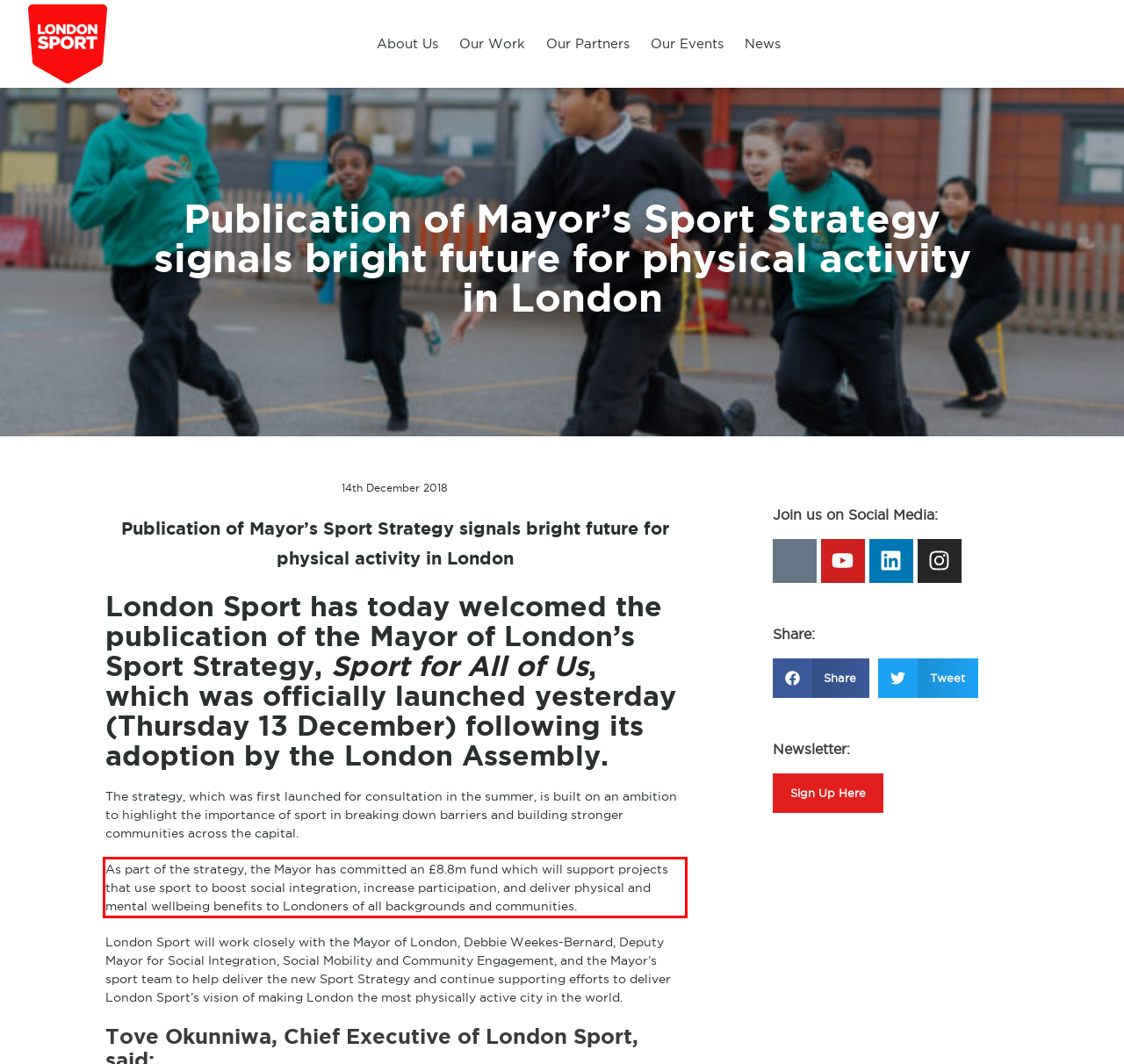Given the screenshot of the webpage, identify the red bounding box, and recognize the text content inside that red bounding box.

As part of the strategy, the Mayor has committed an £8.8m fund which will support projects that use sport to boost social integration, increase participation, and deliver physical and mental wellbeing benefits to Londoners of all backgrounds and communities.